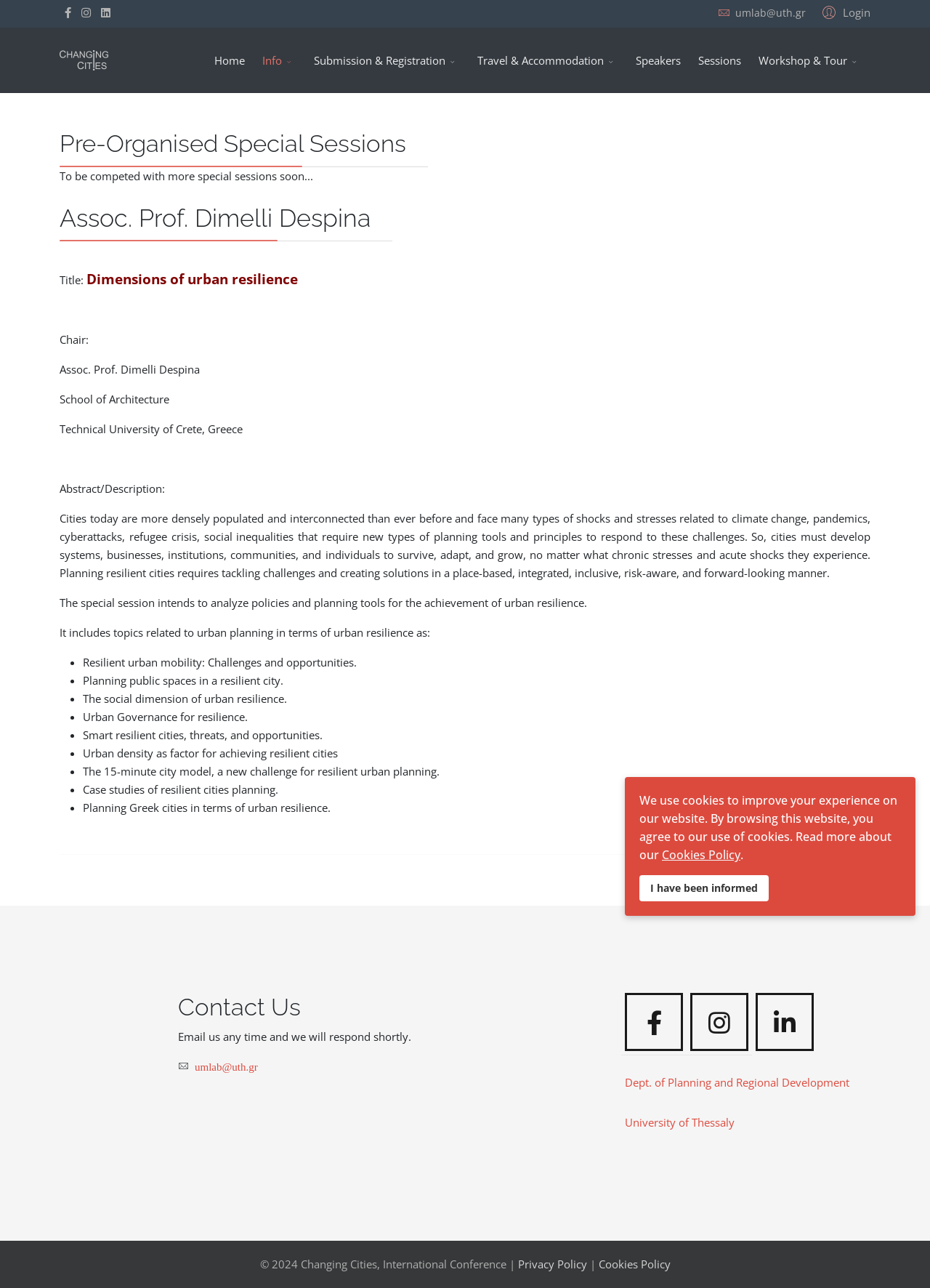What is the email address to contact?
Based on the screenshot, give a detailed explanation to answer the question.

I found the answer by looking at the link 'umlab@uth.gr' under the heading 'Contact Us'.